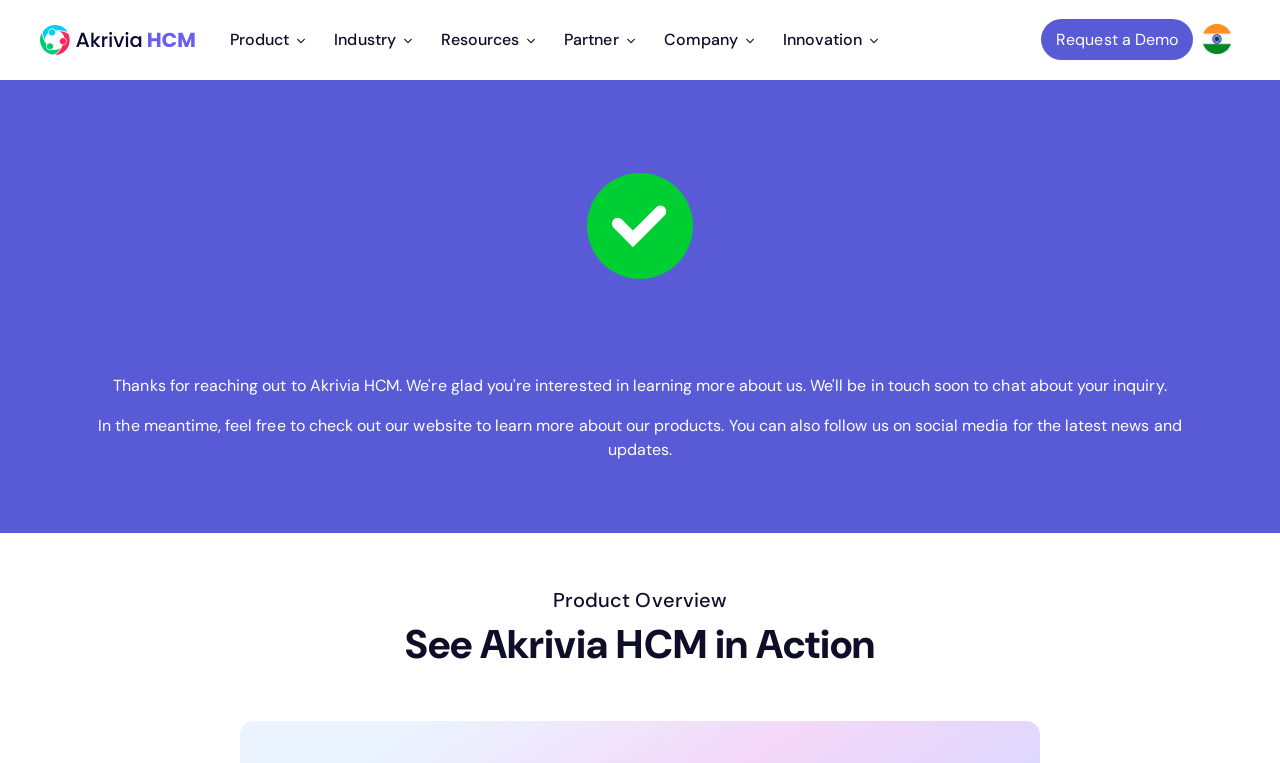Please respond in a single word or phrase: 
What is the call-to-action on the webpage?

Request a Demo